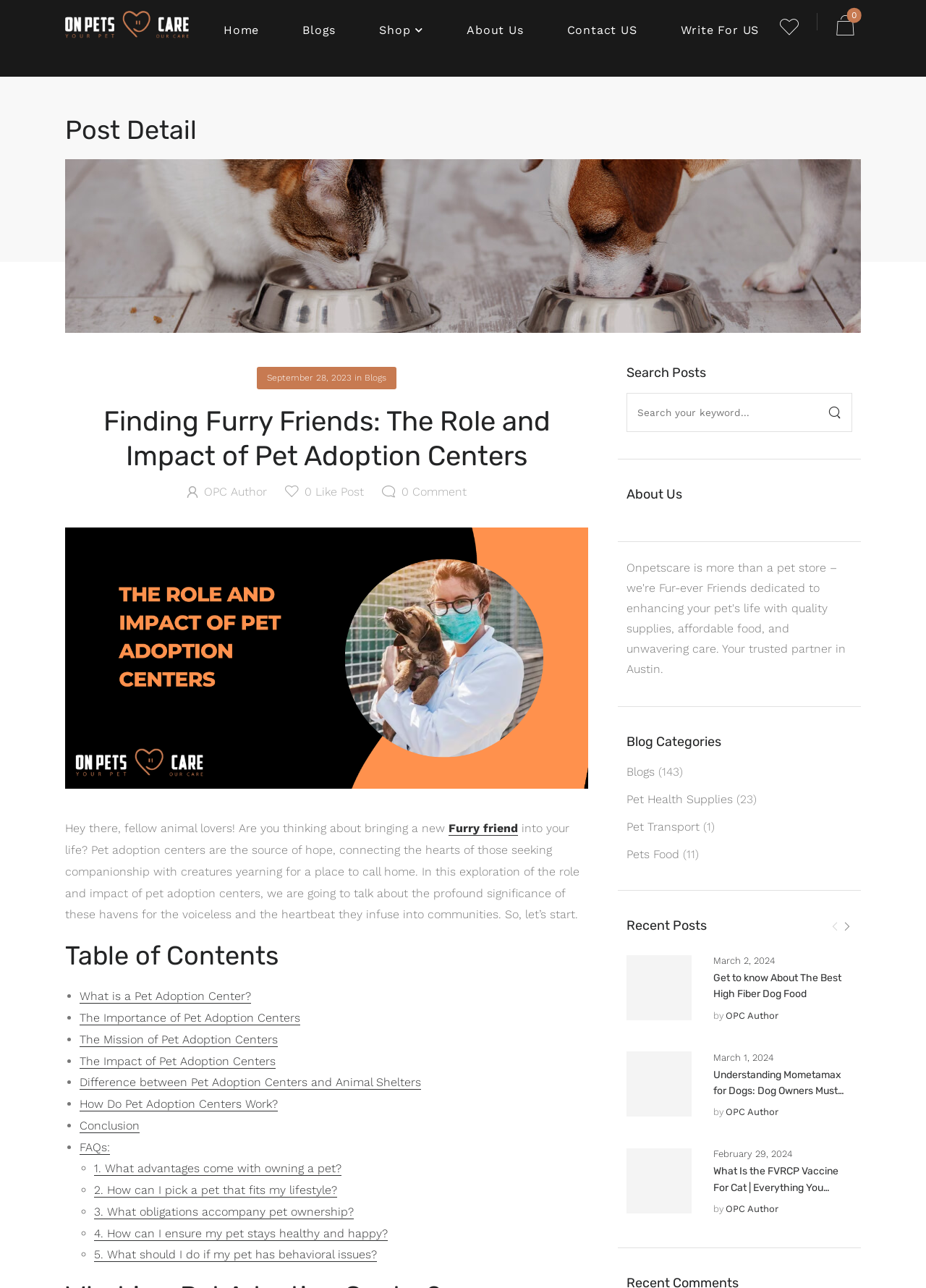Please find the bounding box coordinates of the clickable region needed to complete the following instruction: "View the Pet Adoption Centers image". The bounding box coordinates must consist of four float numbers between 0 and 1, i.e., [left, top, right, bottom].

[0.07, 0.409, 0.636, 0.613]